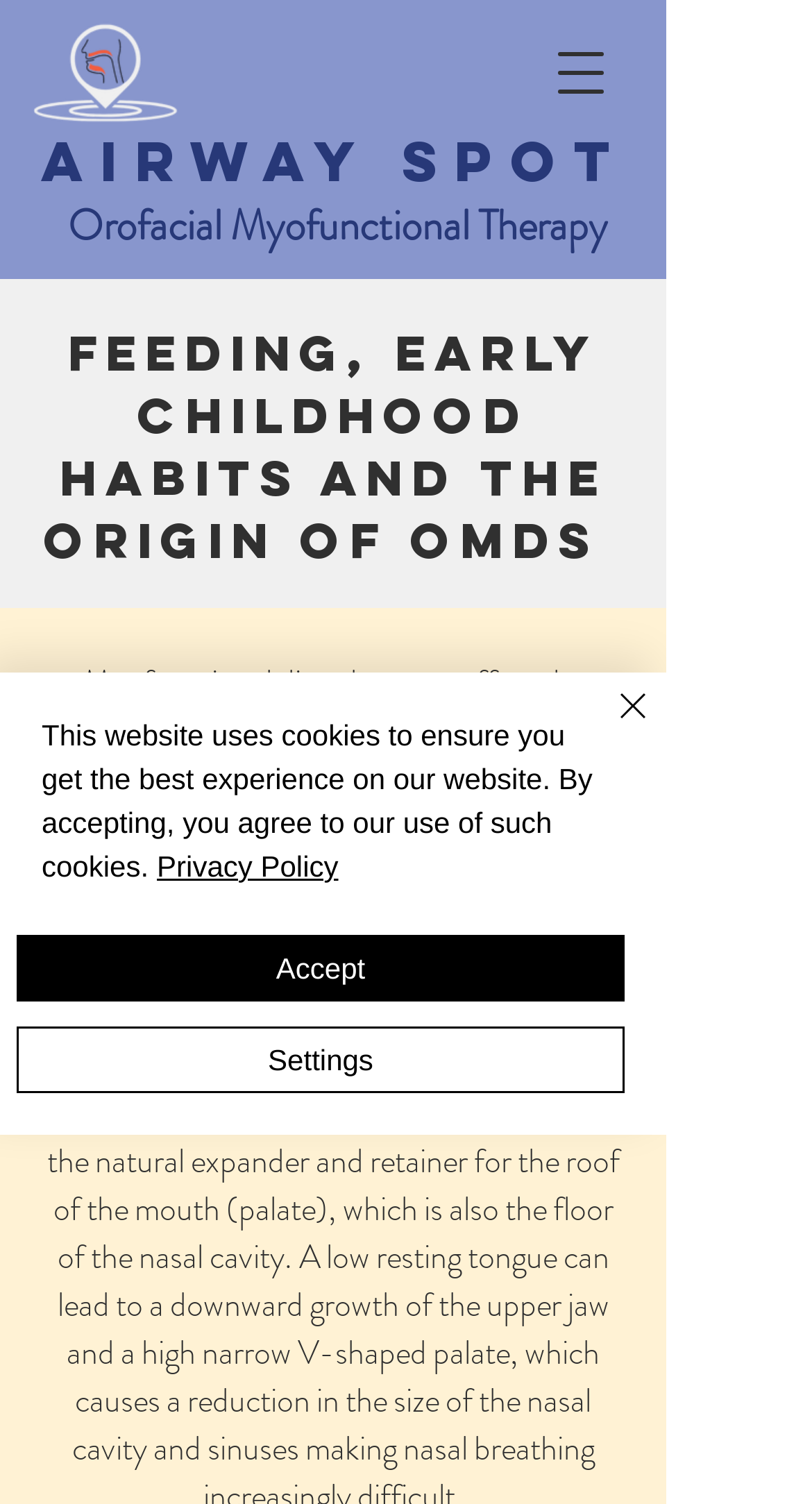What is the topic of the main content?
Refer to the image and provide a one-word or short phrase answer.

Orofacial Myofunctional Therapy